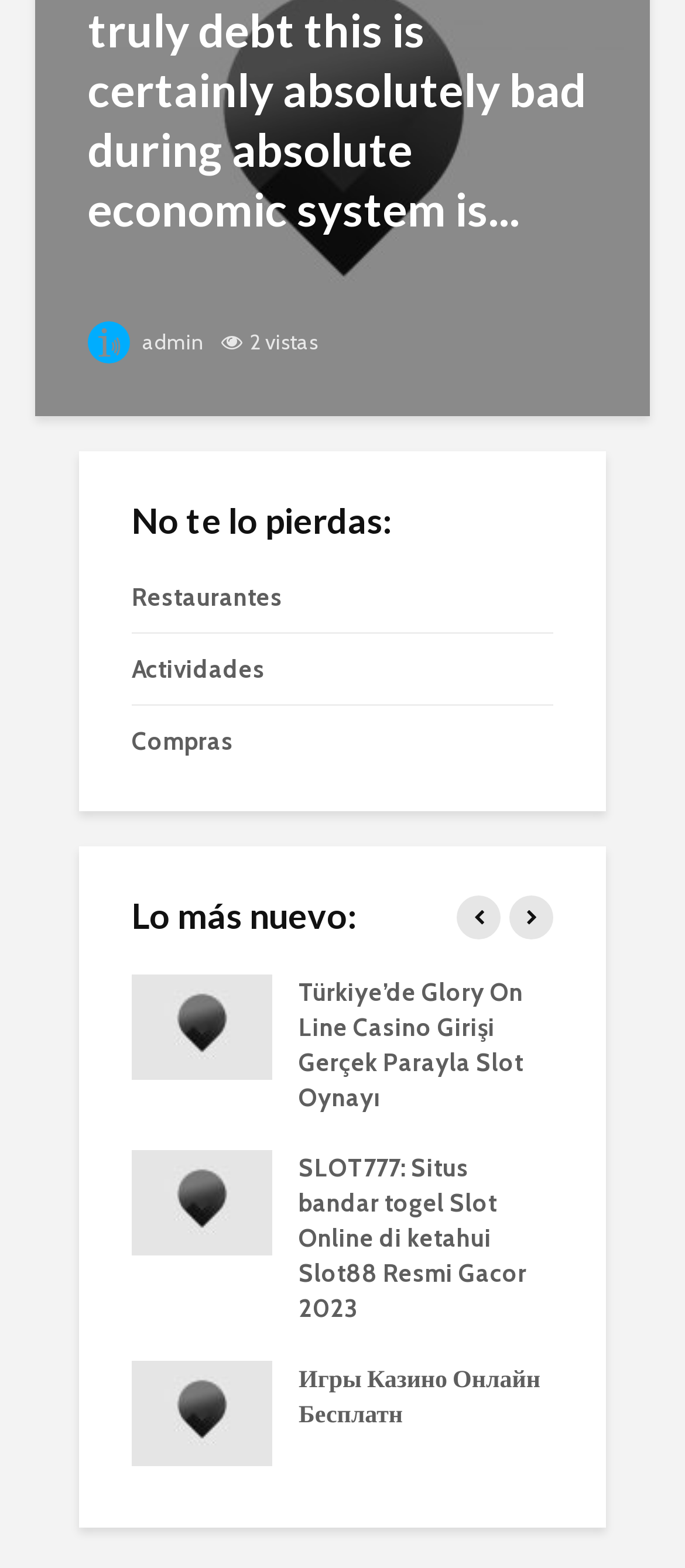Identify the bounding box coordinates of the region I need to click to complete this instruction: "Explore the online casino games".

[0.192, 0.89, 0.397, 0.91]